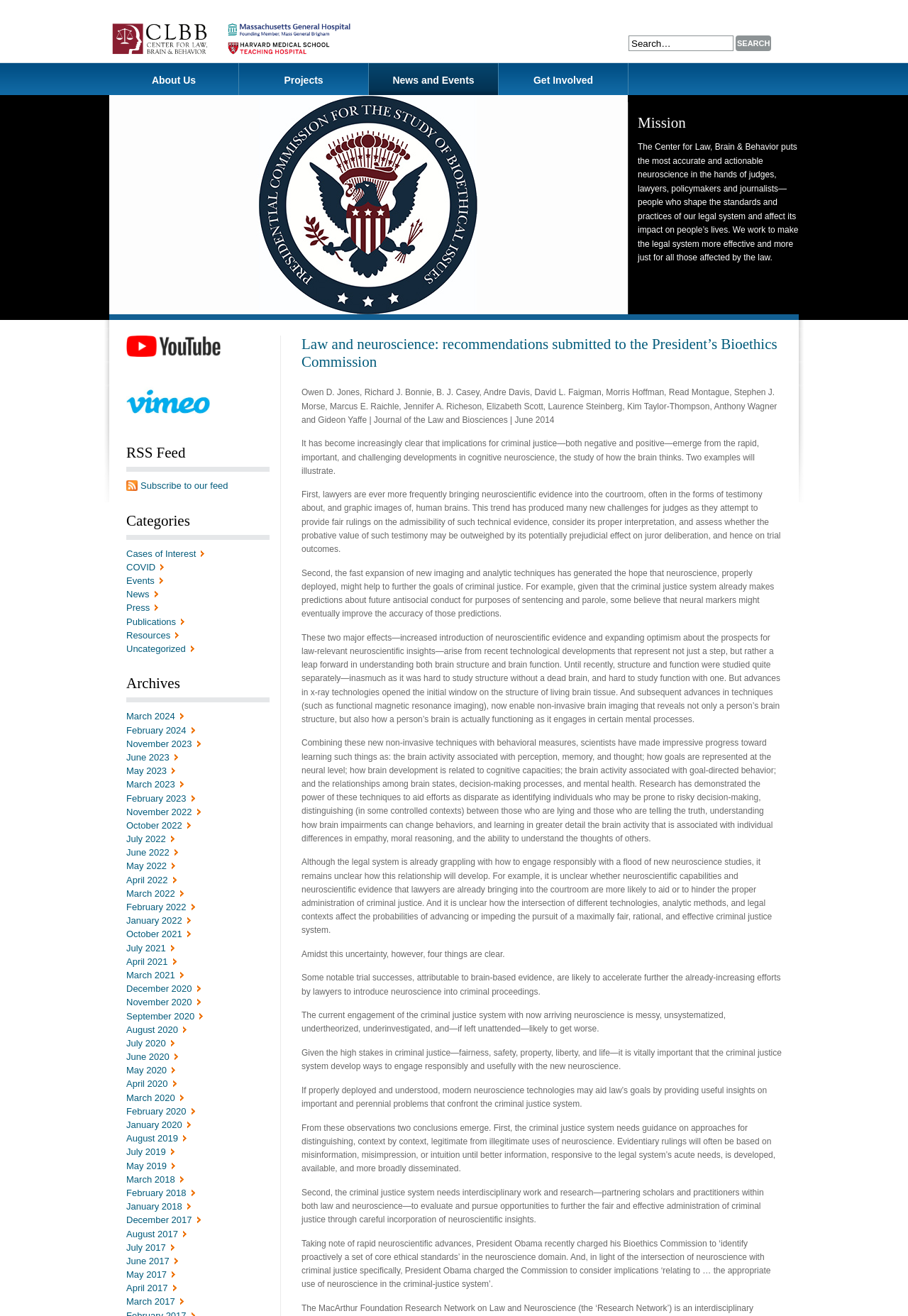Locate the bounding box coordinates of the area you need to click to fulfill this instruction: 'go to About Us page'. The coordinates must be in the form of four float numbers ranging from 0 to 1: [left, top, right, bottom].

[0.12, 0.048, 0.262, 0.072]